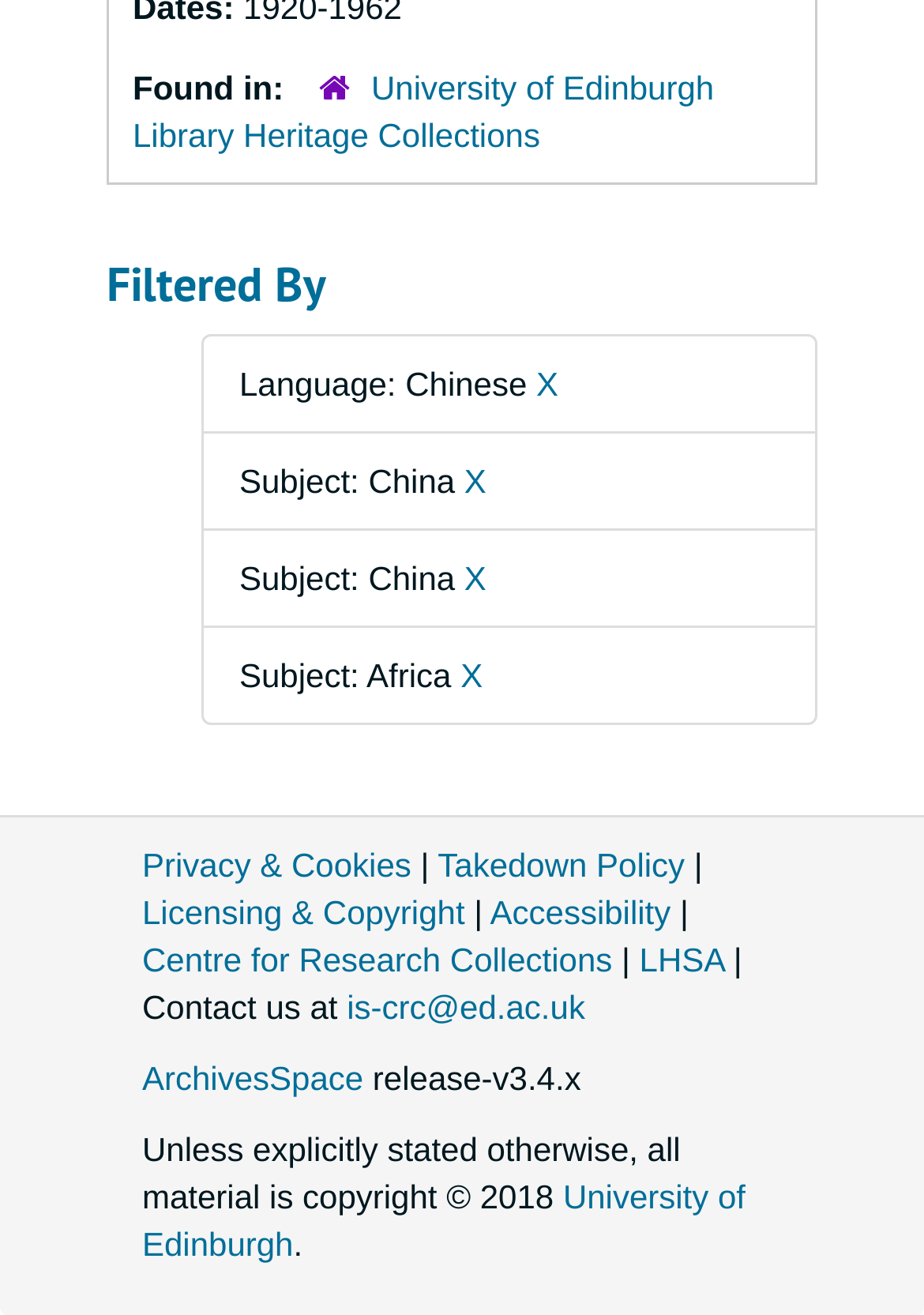Identify and provide the bounding box for the element described by: "Dry Nose Causes".

None